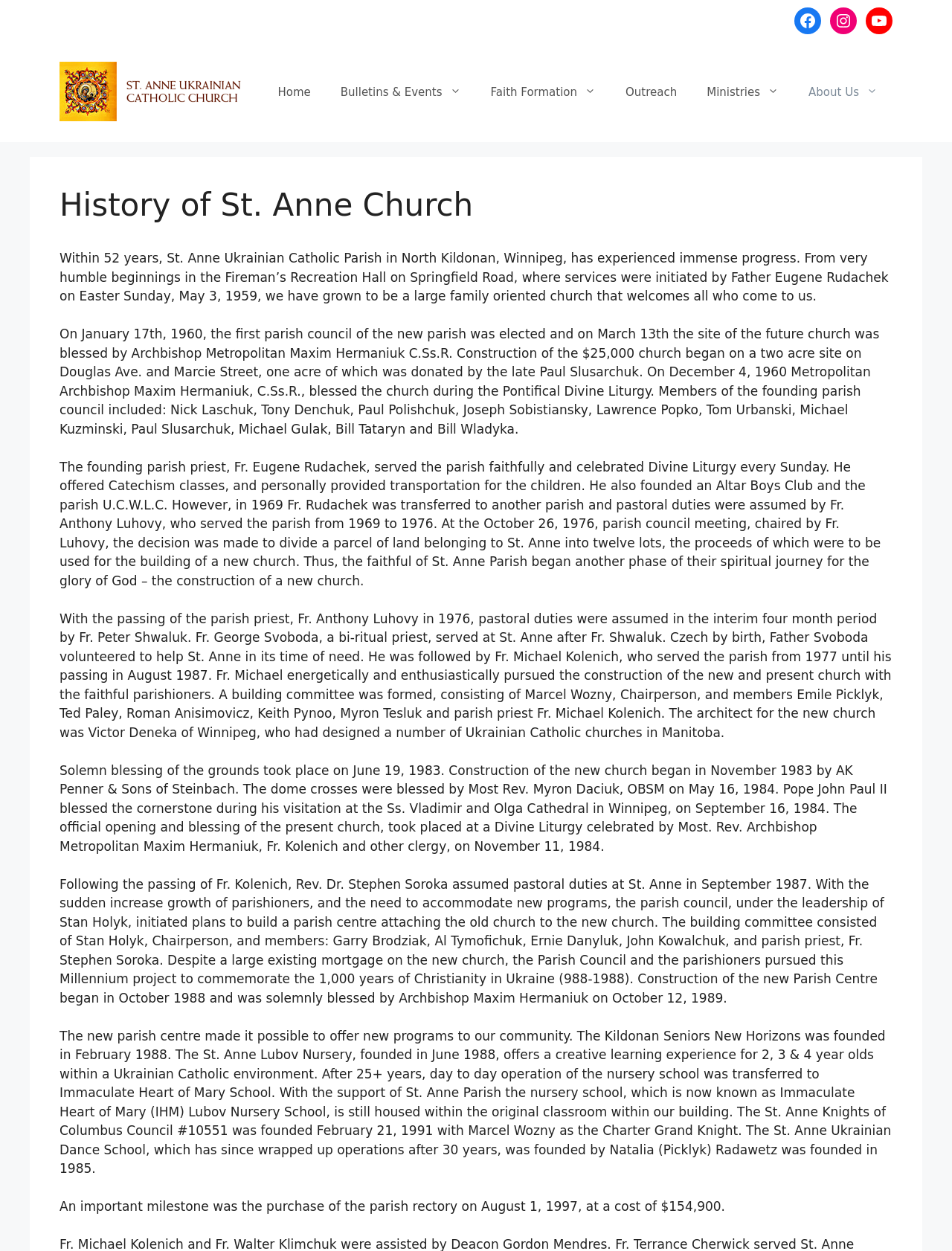Answer the question below in one word or phrase:
When was the new church blessed?

November 11, 1984